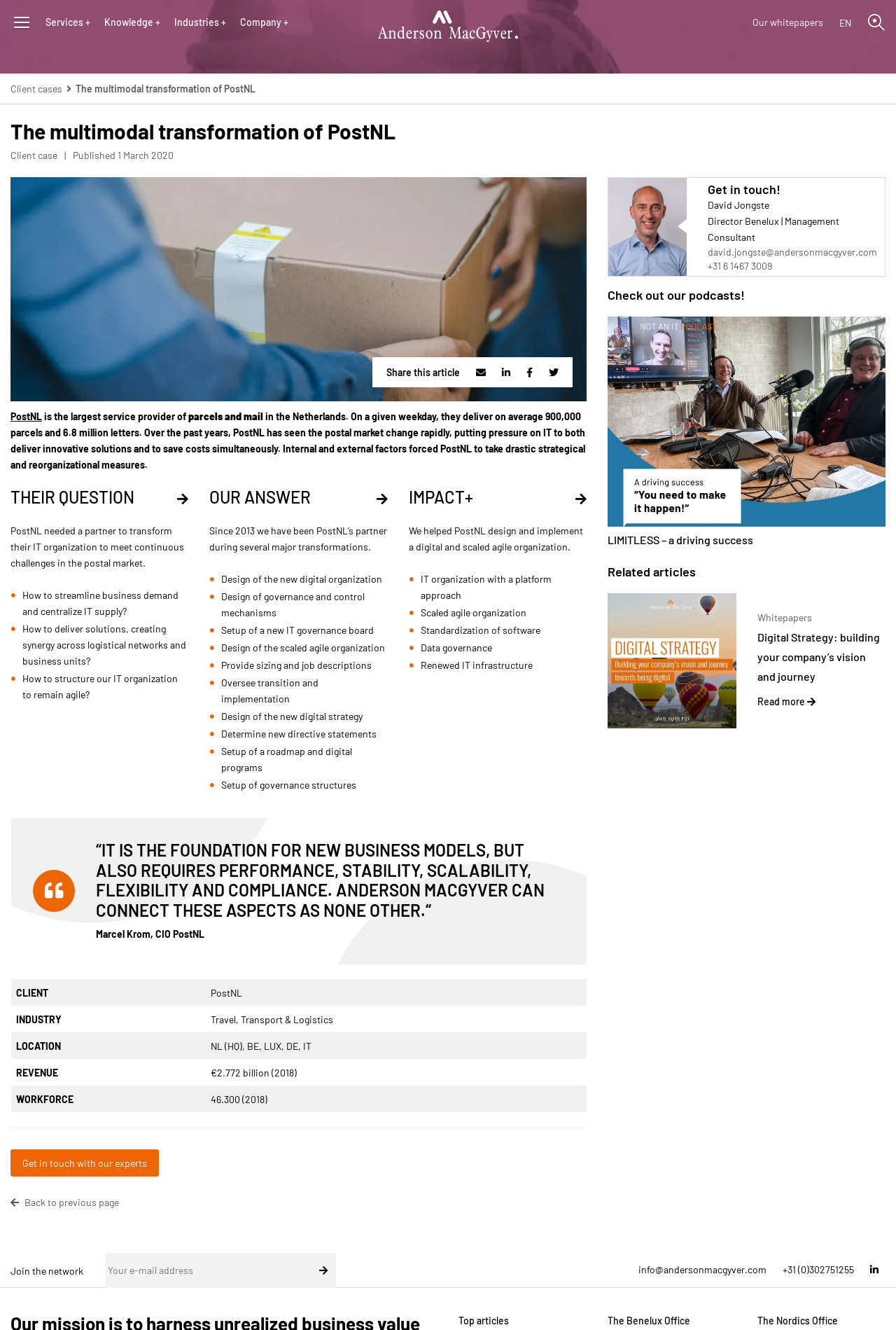Locate the bounding box coordinates of the element to click to perform the following action: 'Contact David Jongste'. The coordinates should be given as four float values between 0 and 1, in the form of [left, top, right, bottom].

[0.79, 0.149, 0.858, 0.158]